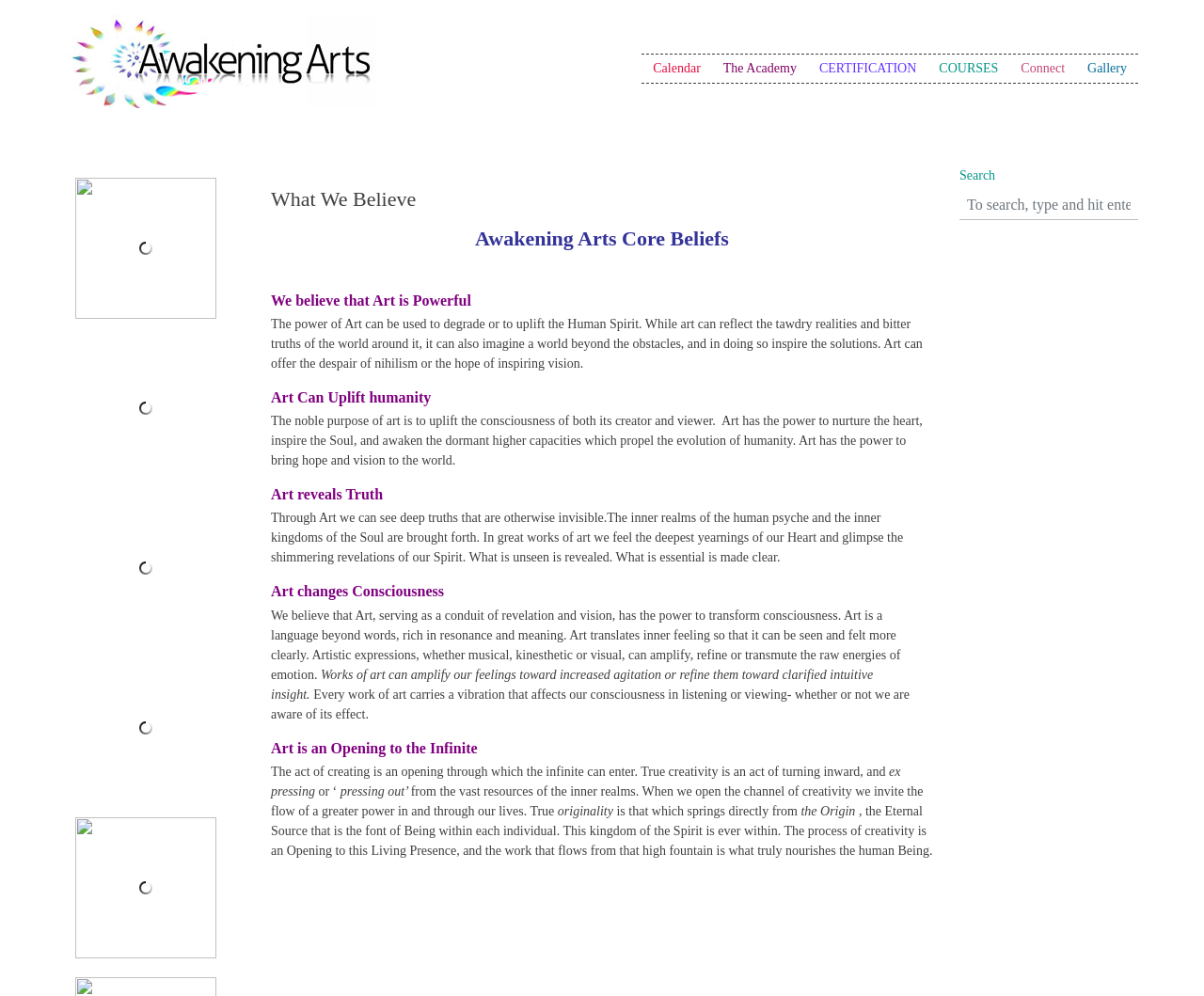Show the bounding box coordinates of the region that should be clicked to follow the instruction: "View the 'Gallery'."

[0.894, 0.055, 0.945, 0.083]